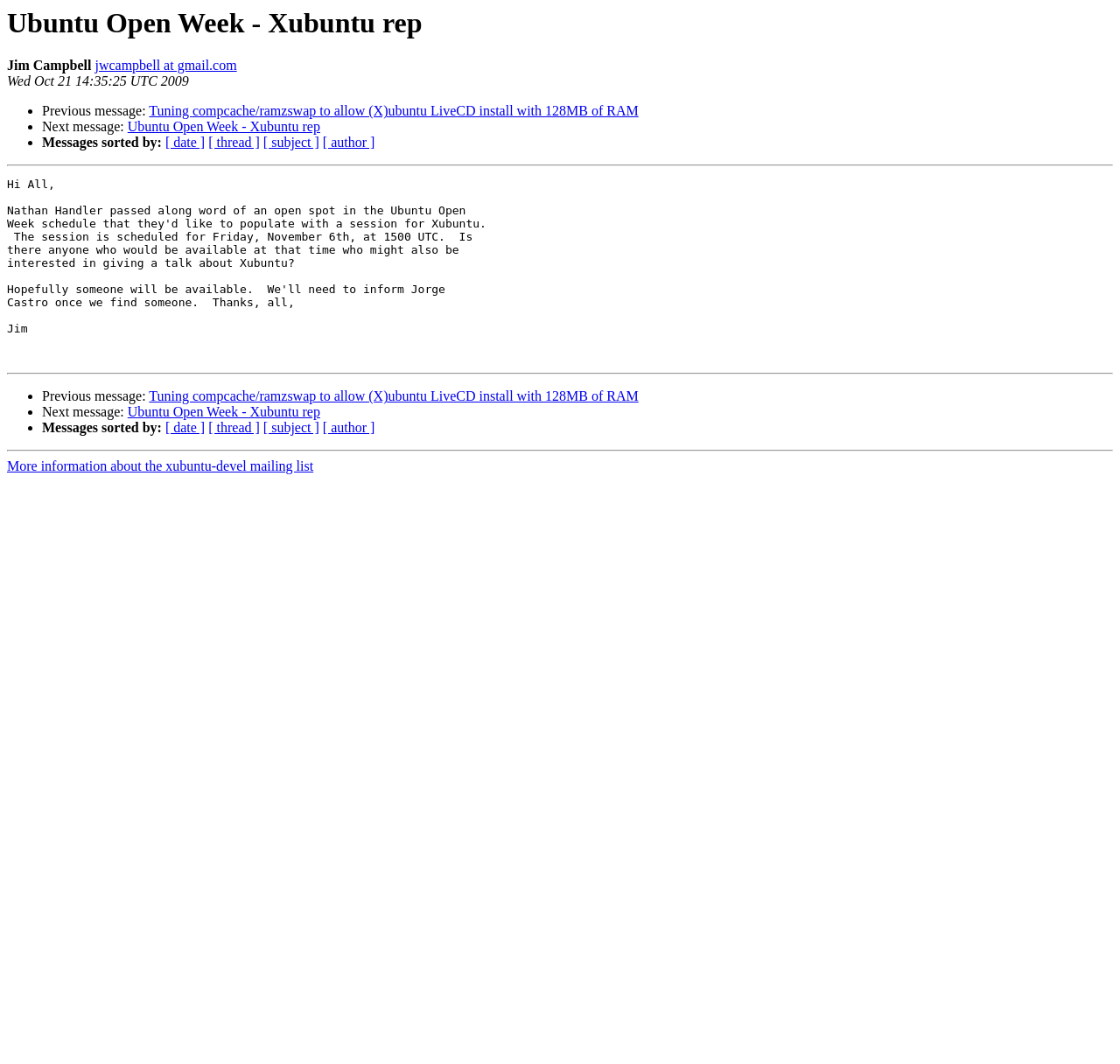Please provide the bounding box coordinates for the element that needs to be clicked to perform the following instruction: "Go to next message". The coordinates should be given as four float numbers between 0 and 1, i.e., [left, top, right, bottom].

[0.114, 0.112, 0.286, 0.126]